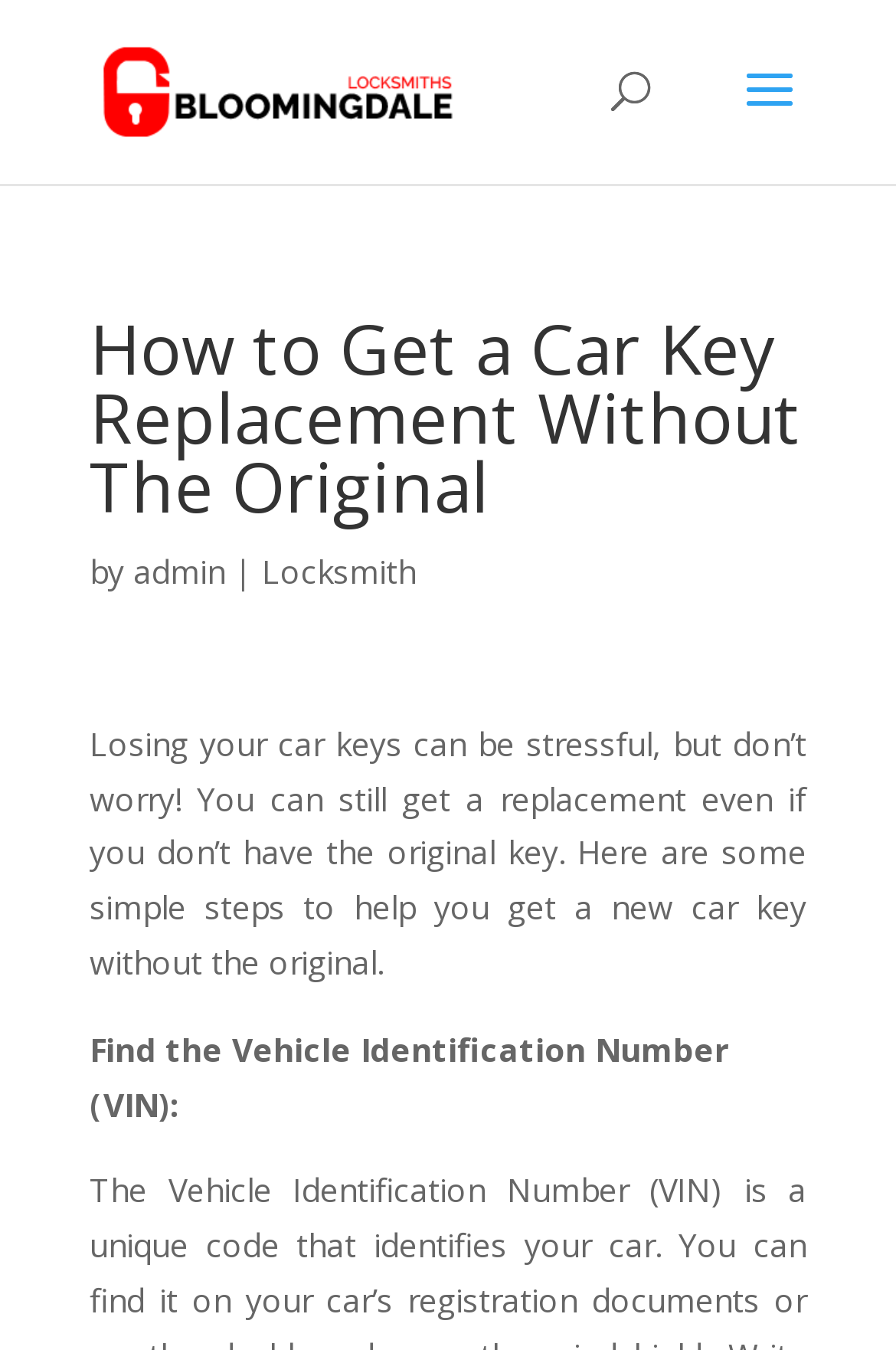What is the text above the image?
Based on the image, answer the question with a single word or brief phrase.

Locksmith Bloomingdale IL